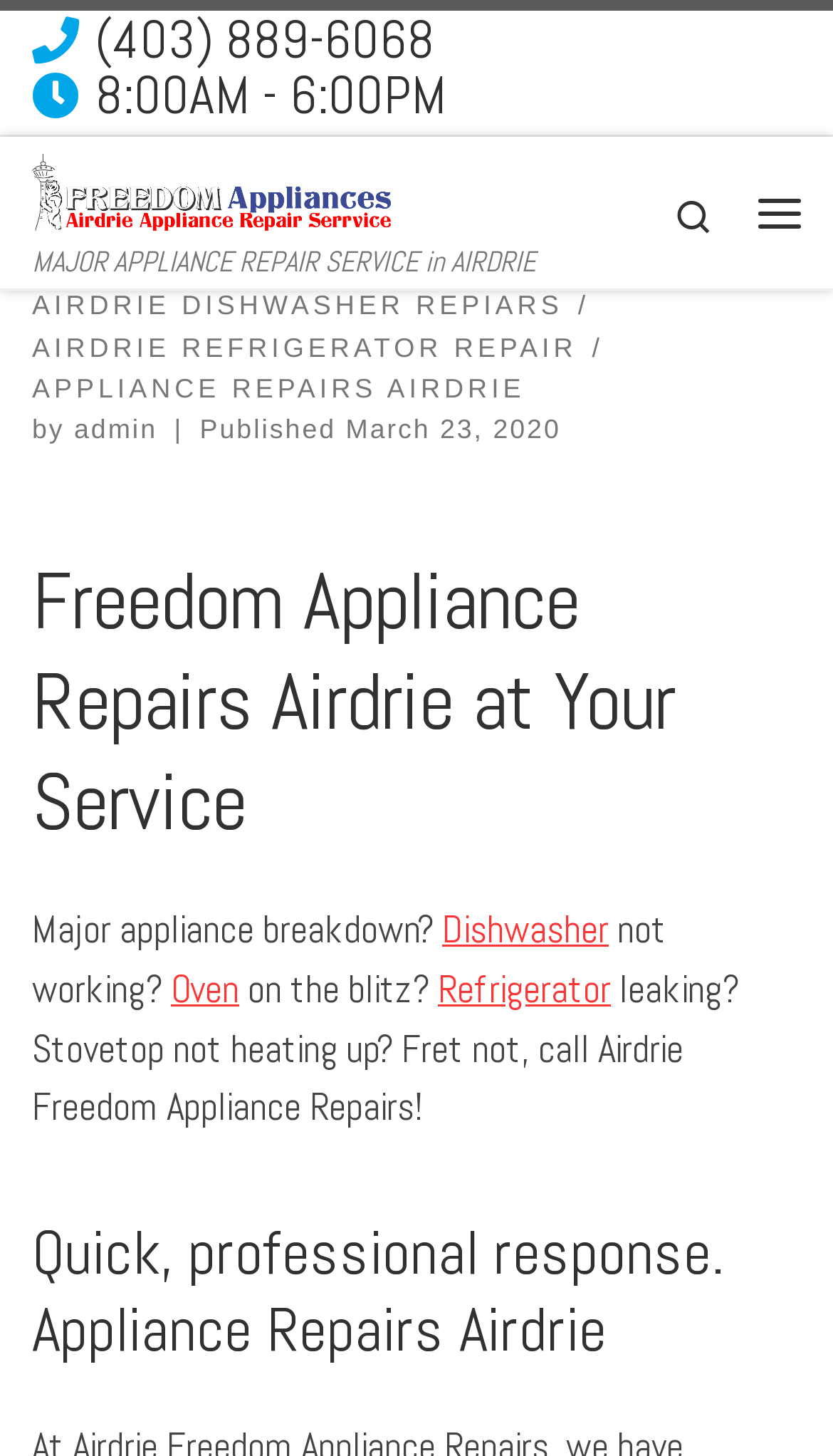What is the name of the company providing appliance repair services?
Refer to the image and give a detailed answer to the question.

I found the company name by looking at the heading element with the text 'Freedom Appliance Repairs Airdrie at Your Service' which is located at the top of the page.